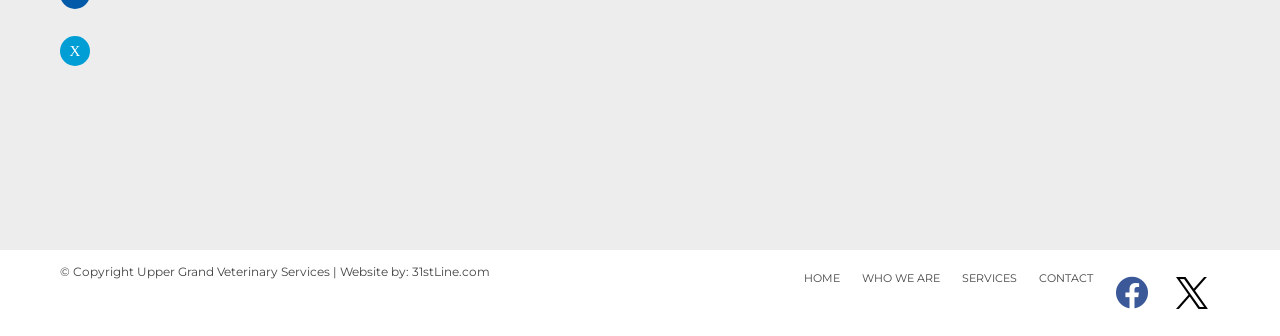What is the copyright information?
Please provide a comprehensive answer based on the details in the screenshot.

I read the StaticText element with ID [94] which contains the copyright information, and extracted the relevant information, which is 'Upper Grand Veterinary Services'.